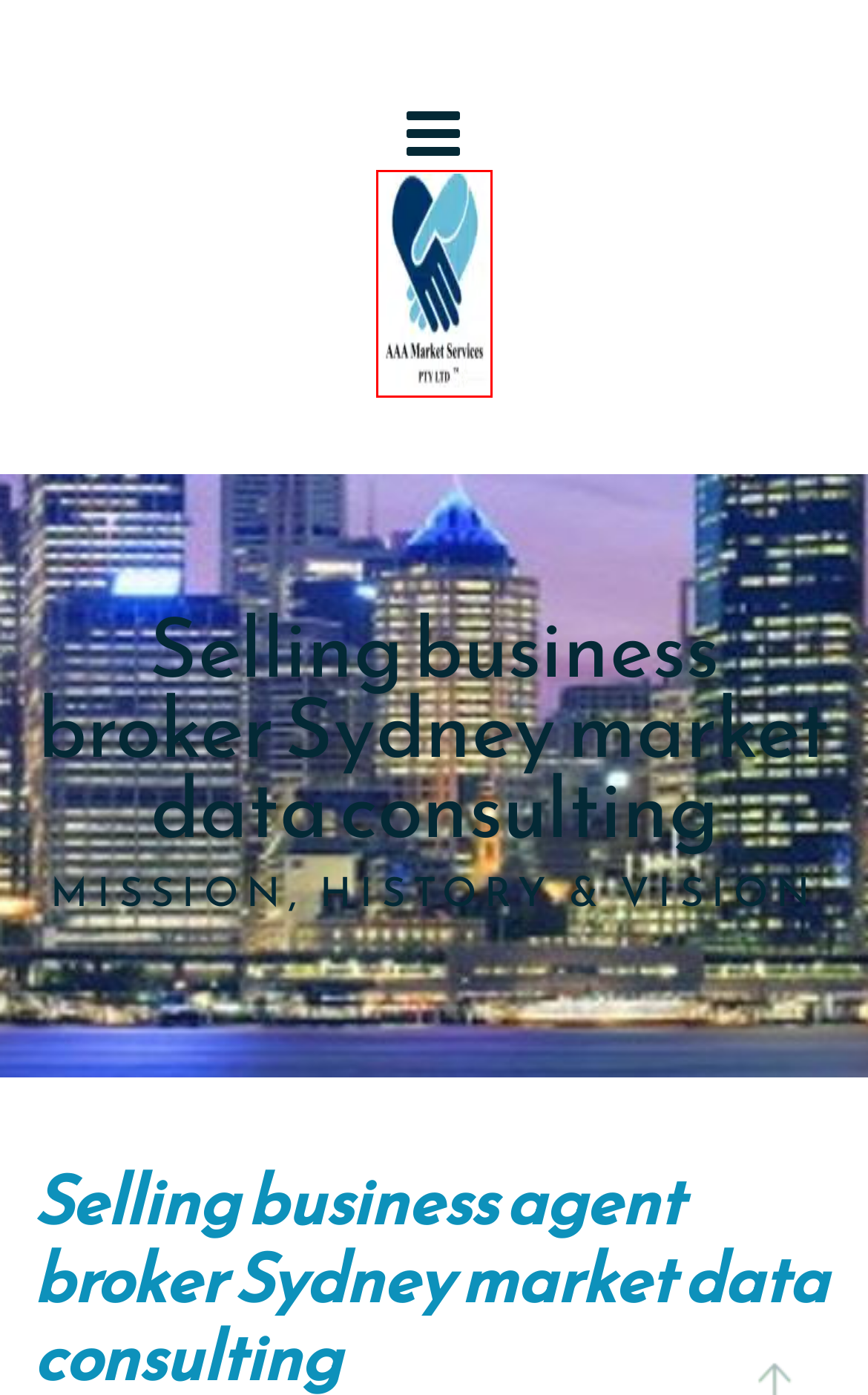Evaluate the webpage screenshot and identify the element within the red bounding box. Select the webpage description that best fits the new webpage after clicking the highlighted element. Here are the candidates:
A. Selling your business Sydney New South Wales #1 best brokers
B. Market data consulting cost saving Sydney manage inventory
C. #1 Buying selling valuing business brokers agents Sydney NSW
D. Painless laser tattoo removal Sydney low cost effective #1
E. Air conditioning refrigeration business for sale Sydney NSW
F. Laser carbon RF collagen facial Sydney #1 better treatment
G. Wax IPL diode YAG laser hair removal Sydney #1 finest result
H. IT business for sale Sydney Melbourne Australia brokers

C